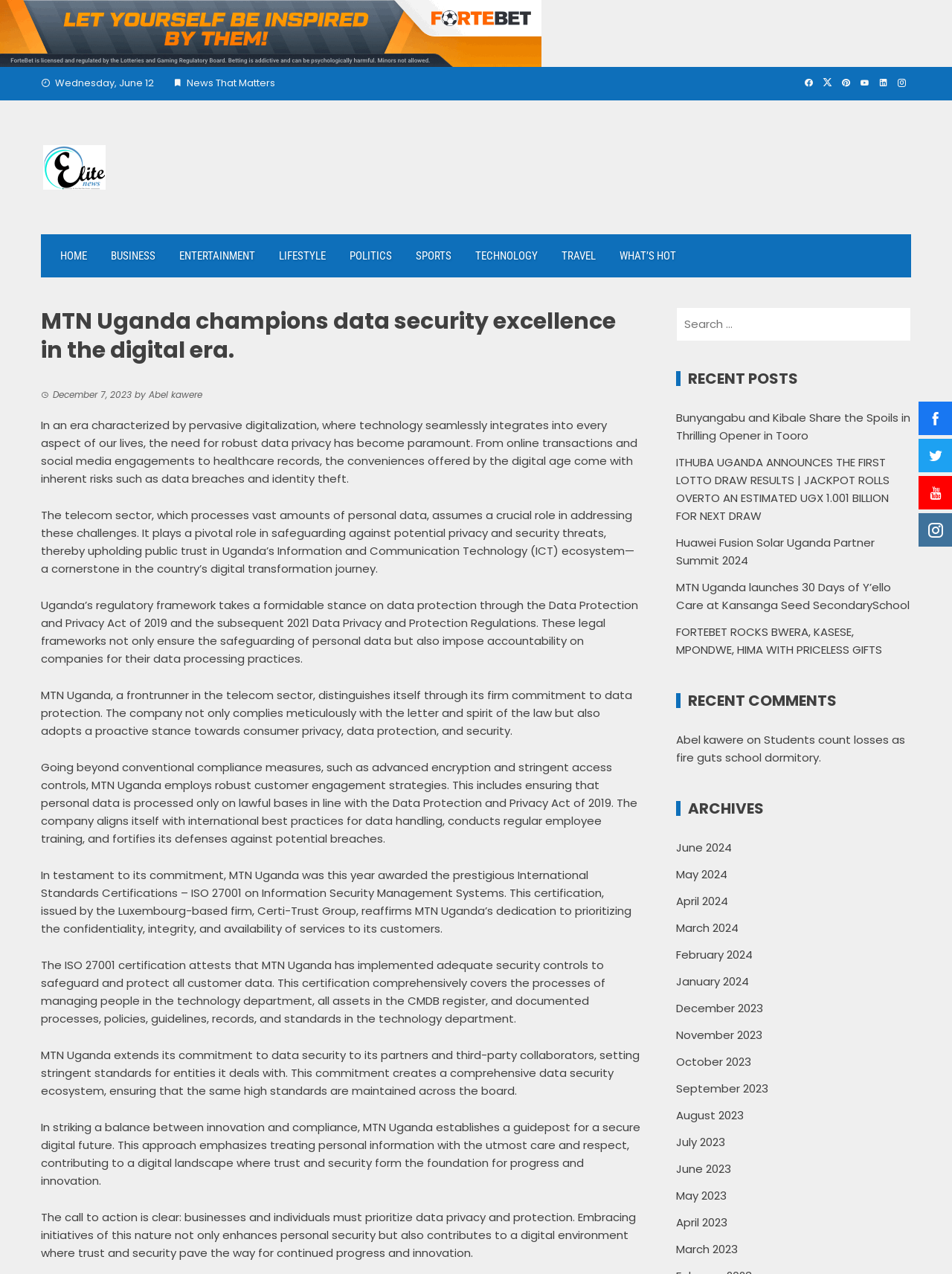Answer the question with a brief word or phrase:
What certification did MTN Uganda receive?

ISO 27001